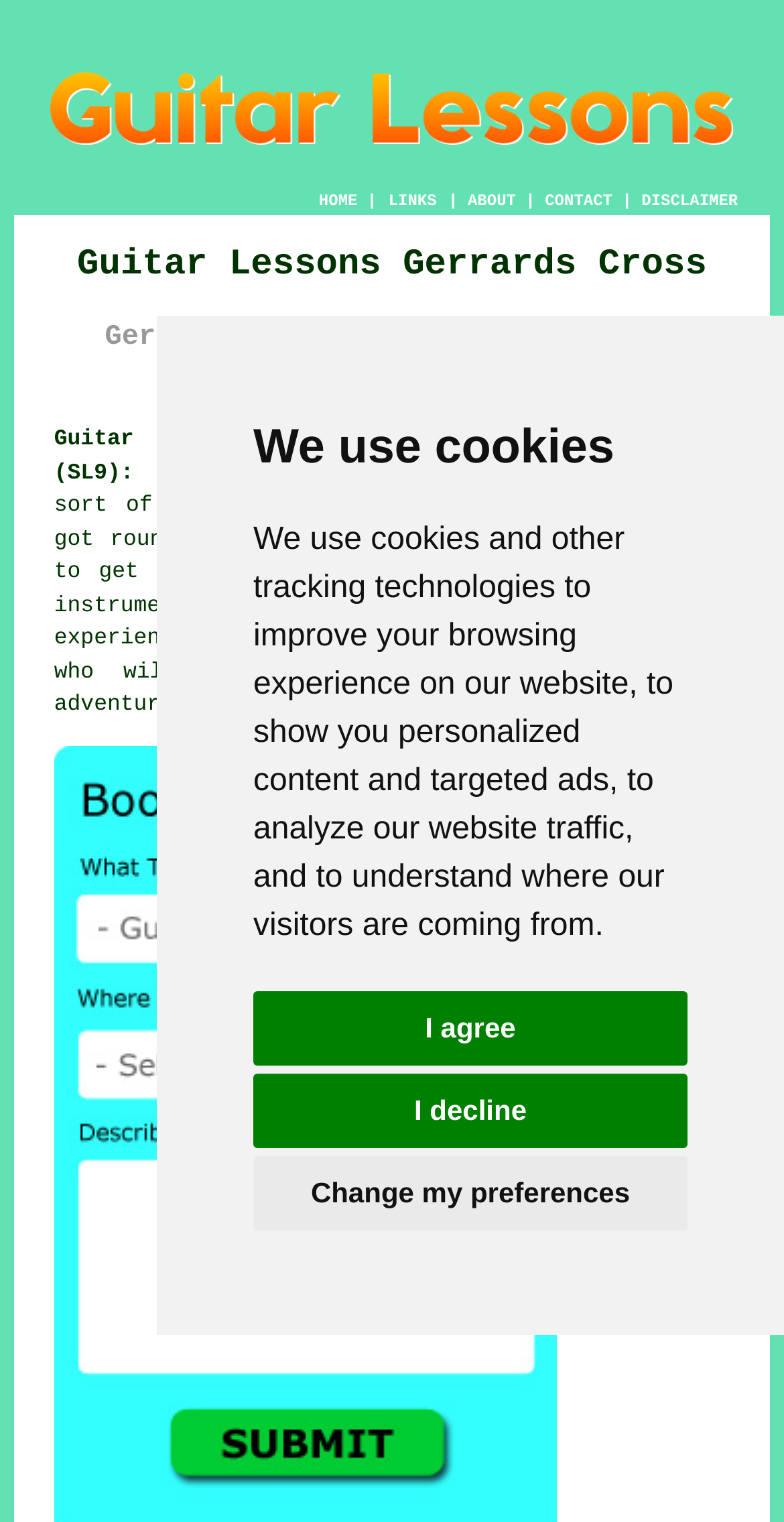Please provide the bounding box coordinates for the UI element as described: "Change my preferences". The coordinates must be four floats between 0 and 1, represented as [left, top, right, bottom].

[0.323, 0.76, 0.877, 0.808]